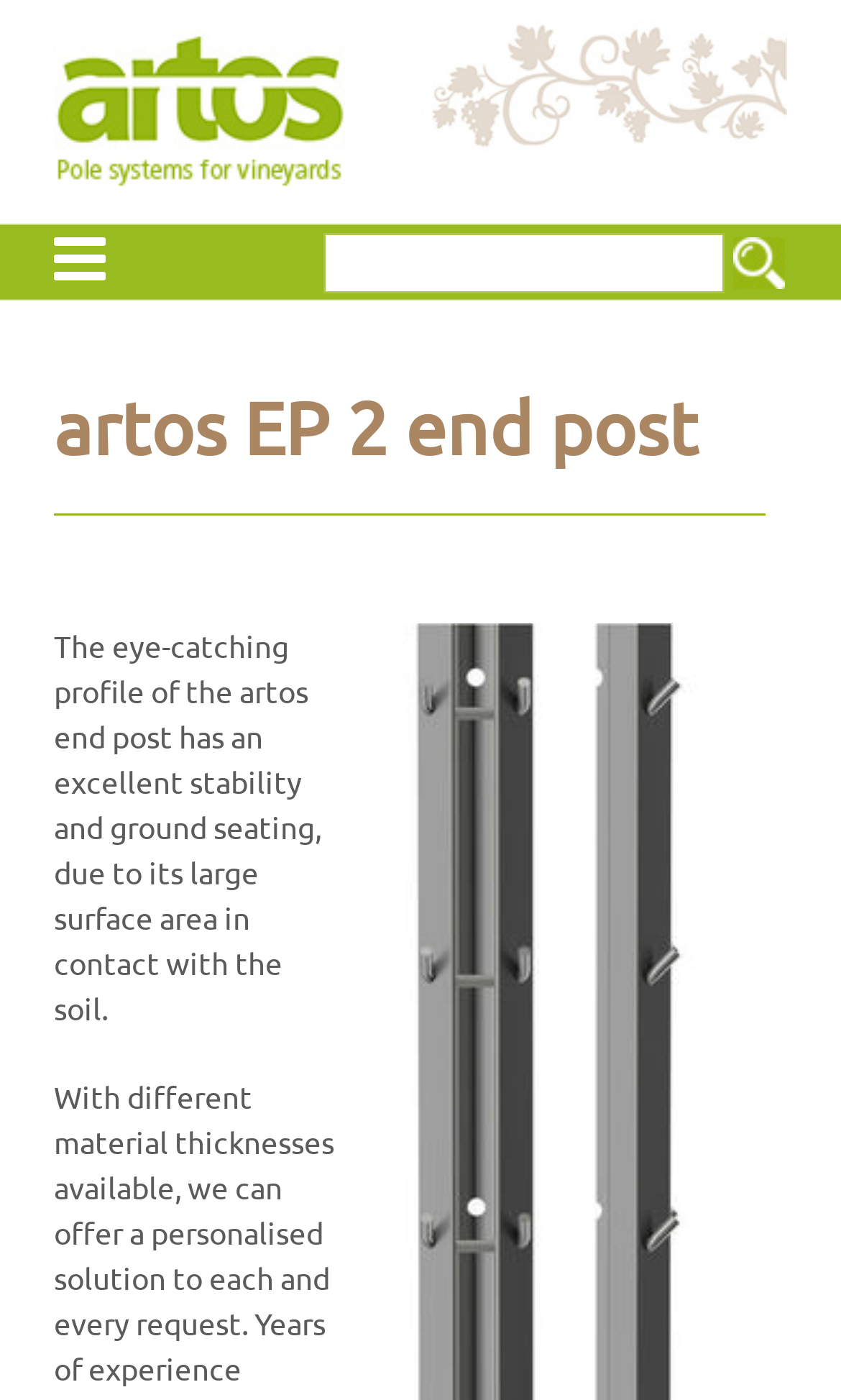Give the bounding box coordinates for the element described as: "alt="artos-meiser.com" title="artos-meiser.com"".

[0.064, 0.114, 0.41, 0.142]